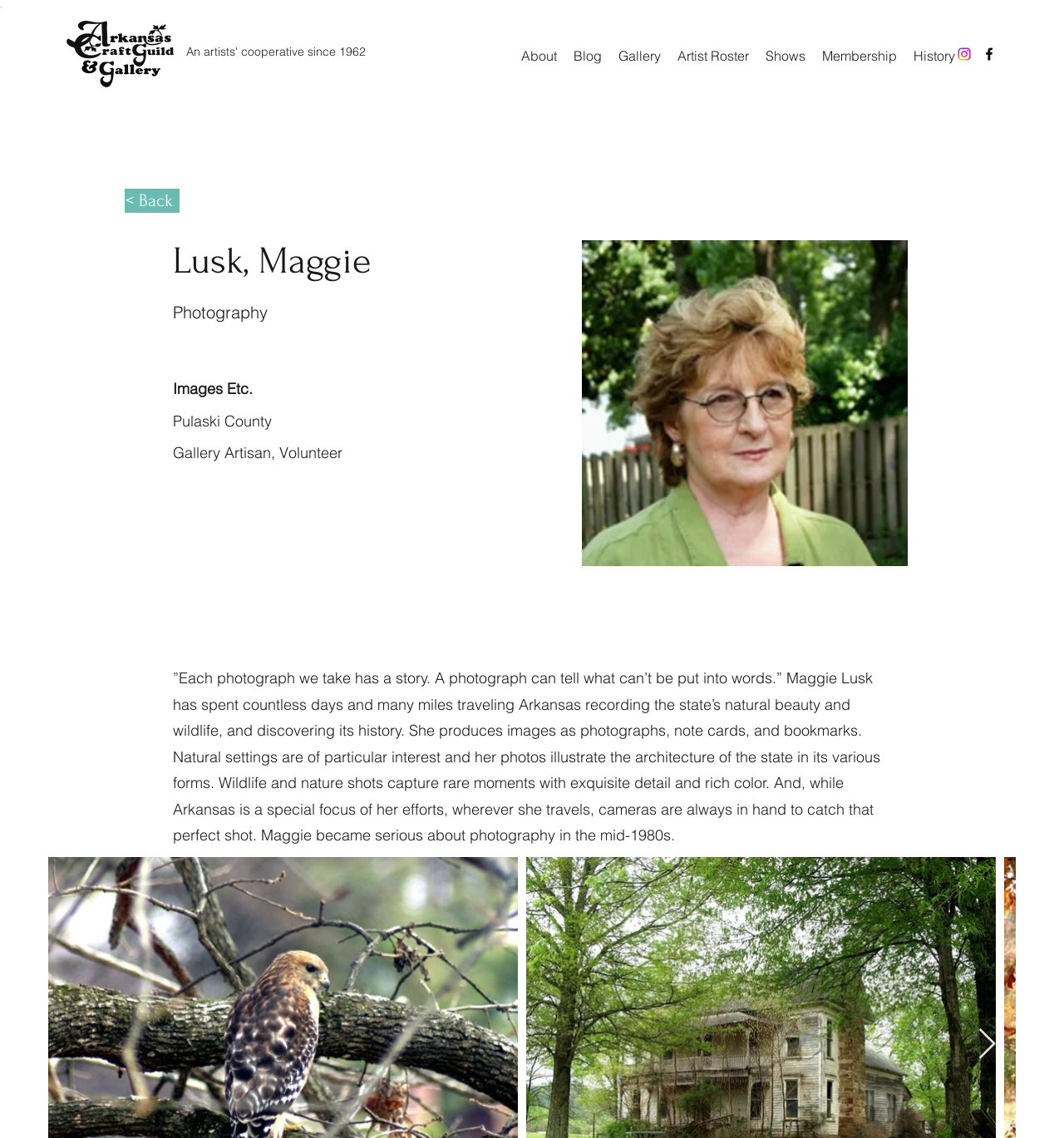Provide the bounding box coordinates of the area you need to click to execute the following instruction: "Check Maggie Lusk's social media on Instagram".

[0.898, 0.04, 0.914, 0.055]